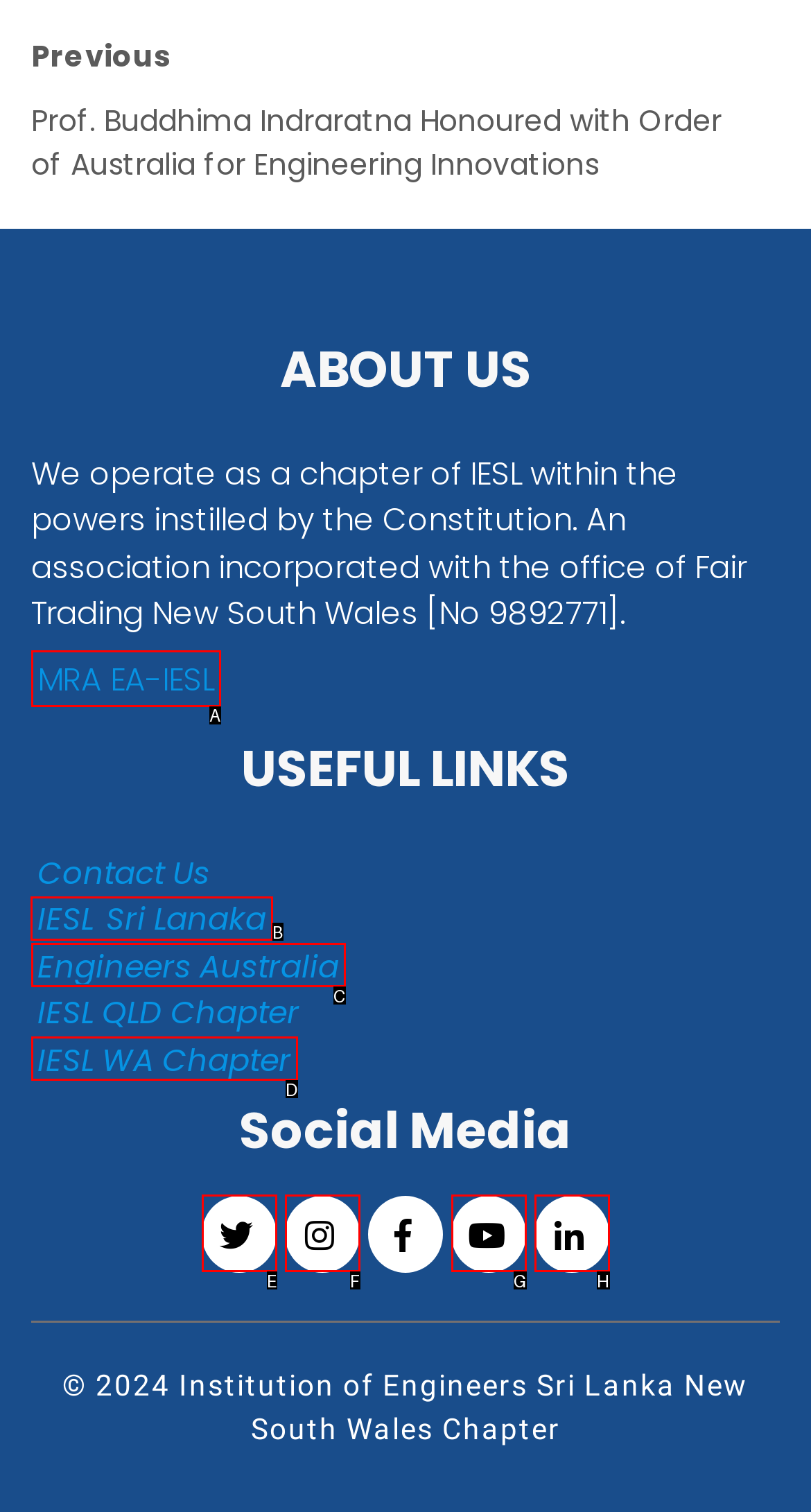To perform the task "Go to 'IESLSri Lanaka'", which UI element's letter should you select? Provide the letter directly.

B